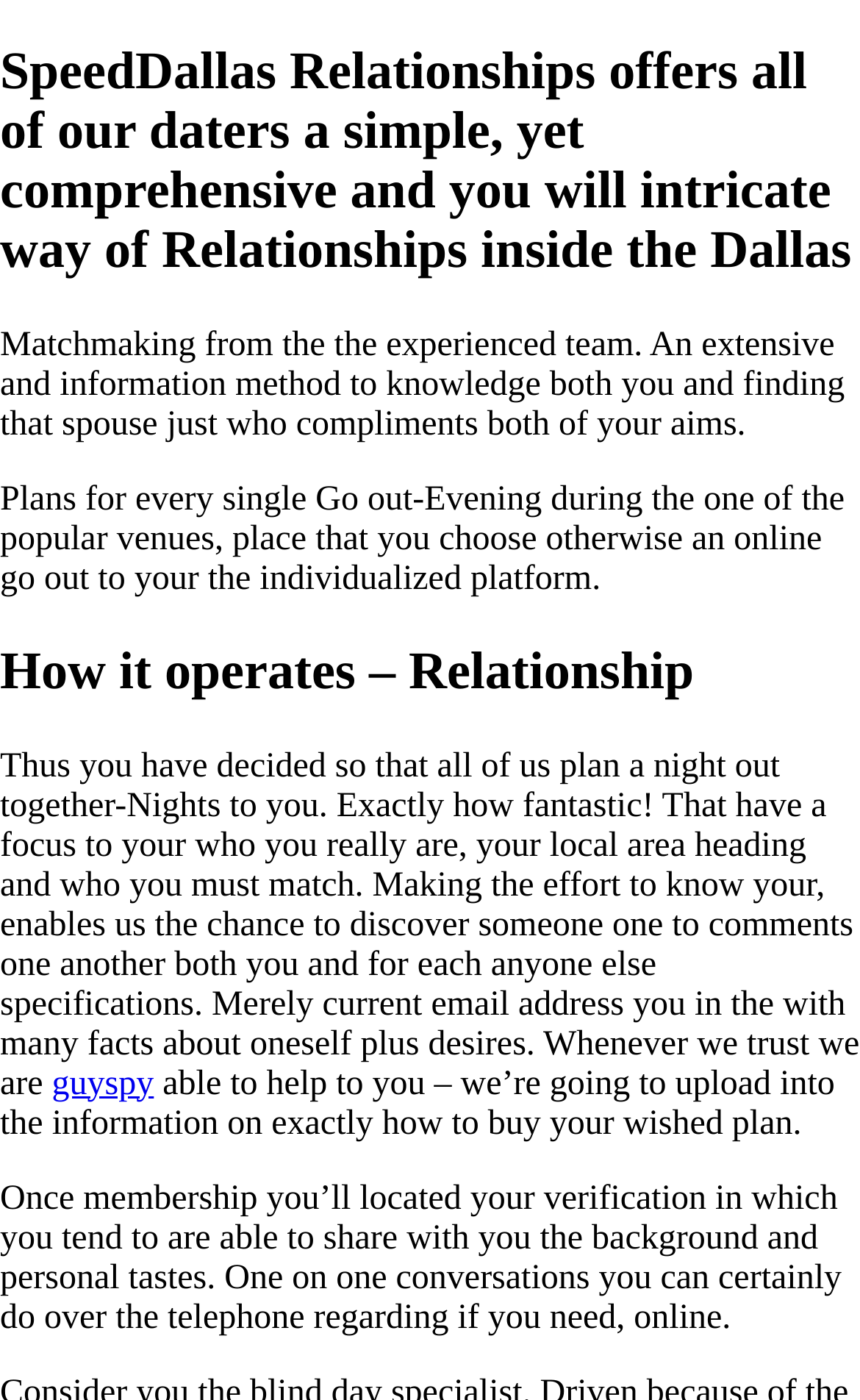How does the matchmaking process work?
Use the information from the image to give a detailed answer to the question.

According to the webpage, the matchmaking process involves getting to know the individual, understanding their location, and finding someone who complements their aims, as stated in the text 'Making the effort to know your, enables us the chance to discover someone one to comments one another both you and for each anyone else specifications'.